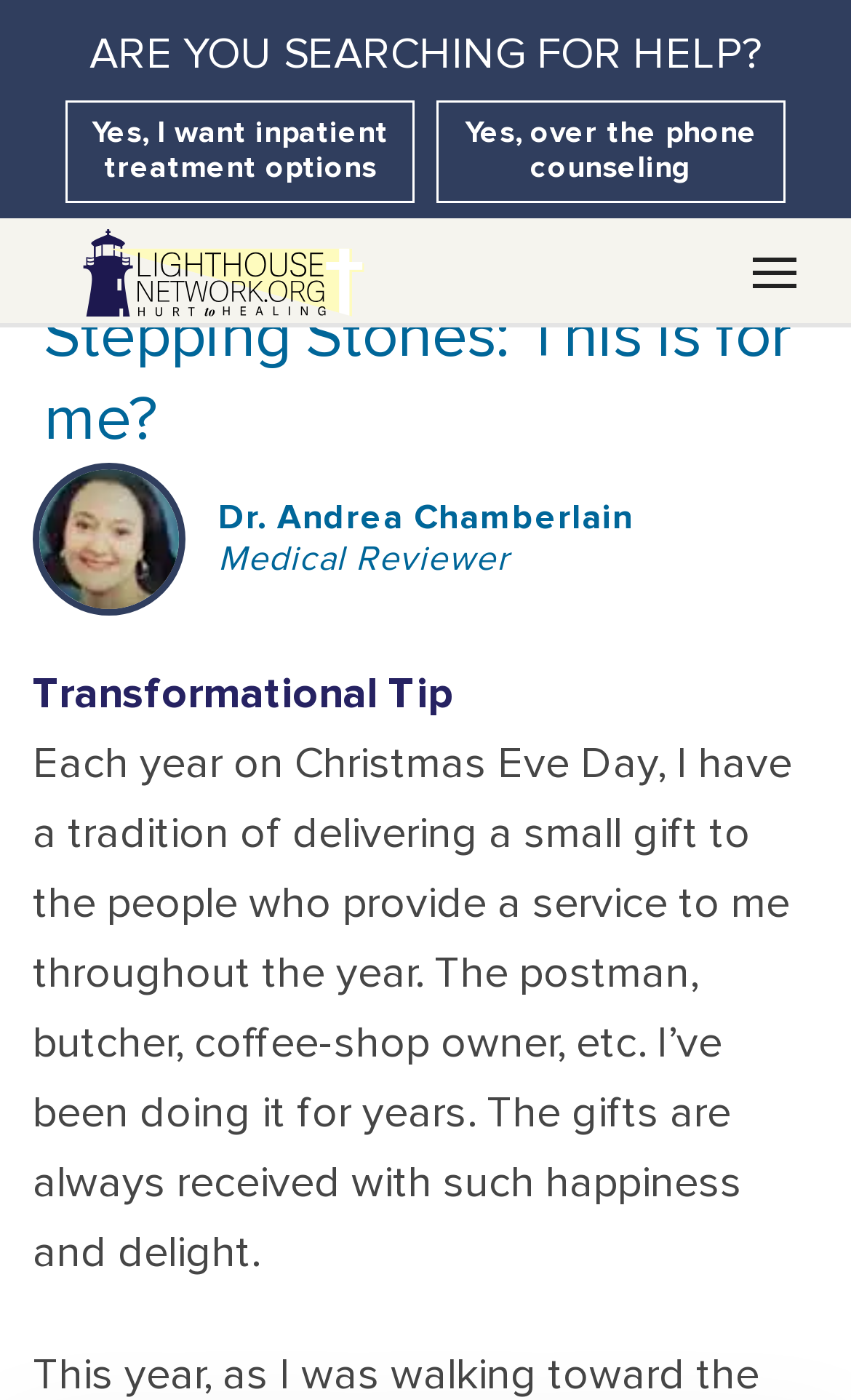Determine the main headline of the webpage and provide its text.

Stepping Stones: This is for me?